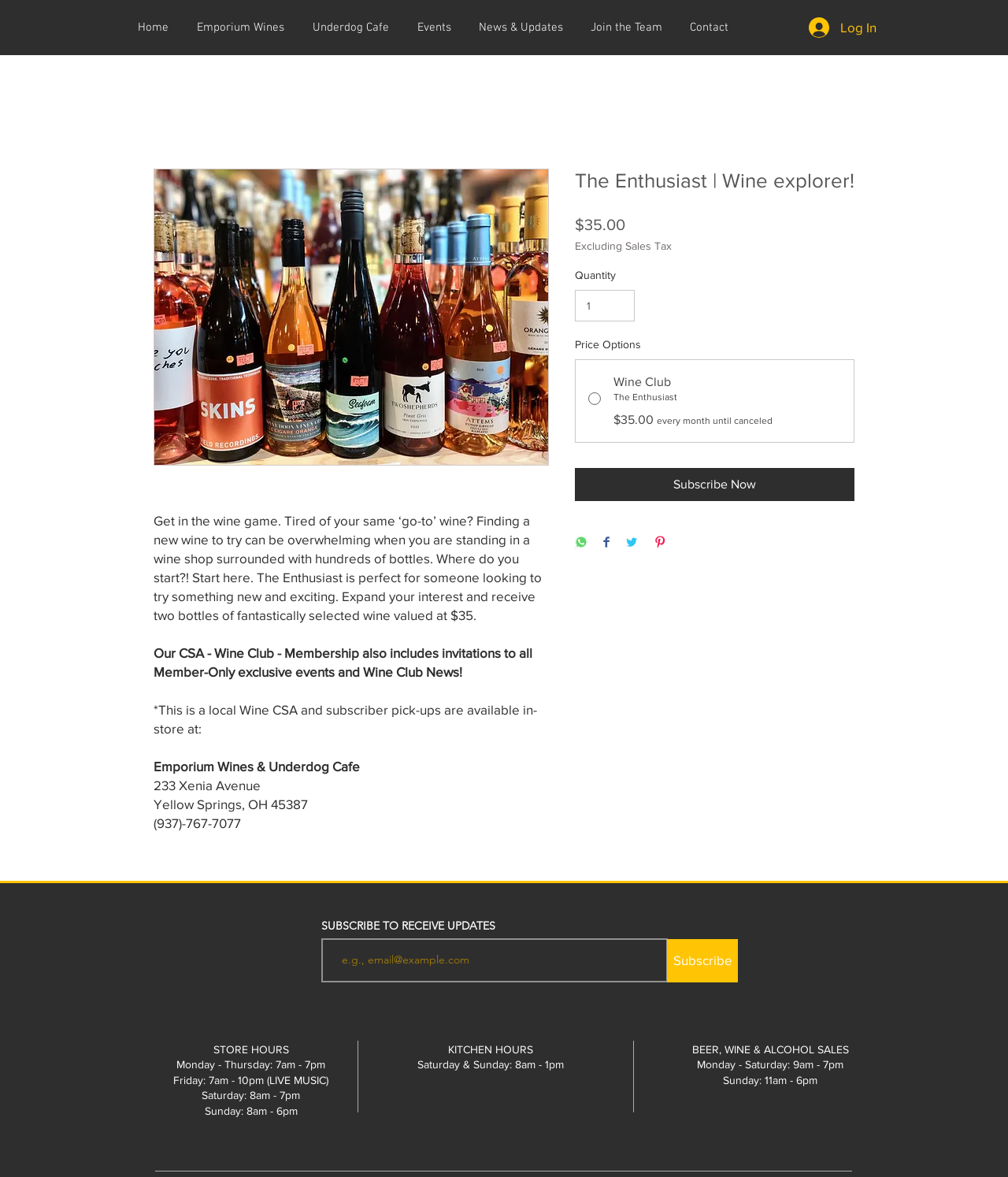Describe all the key features of the webpage in detail.

This webpage is about a wine club called "The Enthusiast" offered by Emporium Wines. At the top of the page, there is a navigation menu with links to different sections of the website, including "Home", "Emporium Wines", "Underdog Cafe", "Events", "News & Updates", "Join the Team", and "Contact". Next to the navigation menu, there is a "Log In" button.

Below the navigation menu, there is a main section that takes up most of the page. This section is divided into two parts. On the left side, there is an image with the title "The Enthusiast | Wine explorer!" and a description of the wine club, which offers two bottles of wine valued at $35. The description also mentions that the club includes invitations to exclusive events and wine club news.

On the right side of the main section, there is a pricing section with a heading "The Enthusiast | Wine explorer!" and a price of $35.00. Below the price, there are options to select the quantity and a radio button to choose the wine club subscription. There are also buttons to subscribe now and share on various social media platforms.

Further down the page, there is a section to subscribe to receive updates, with a text box to enter an email address and a "Subscribe" button. Below this section, there are three columns of text listing the store hours, kitchen hours, and beer, wine, and alcohol sales hours.

Throughout the page, there are several images, including a logo image next to the "Log In" button and social media icons next to the share buttons.